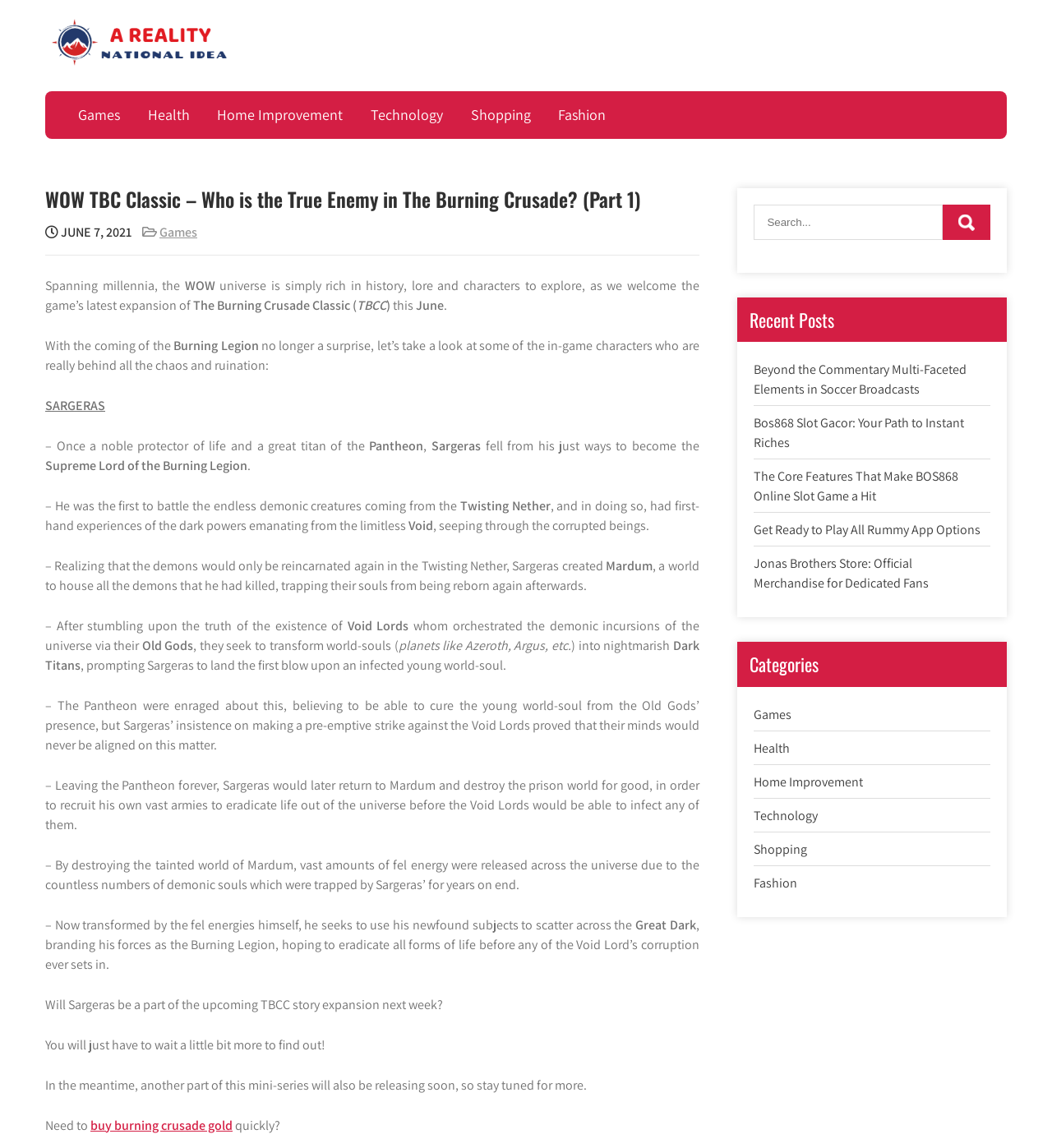Who is the Supreme Lord of the Burning Legion?
Provide a detailed answer to the question using information from the image.

The question is asking about the Supreme Lord of the Burning Legion. By reading the webpage, we can find the text 'Supreme Lord of the Burning Legion' which is associated with Sargeras, indicating that Sargeras is the Supreme Lord of the Burning Legion.